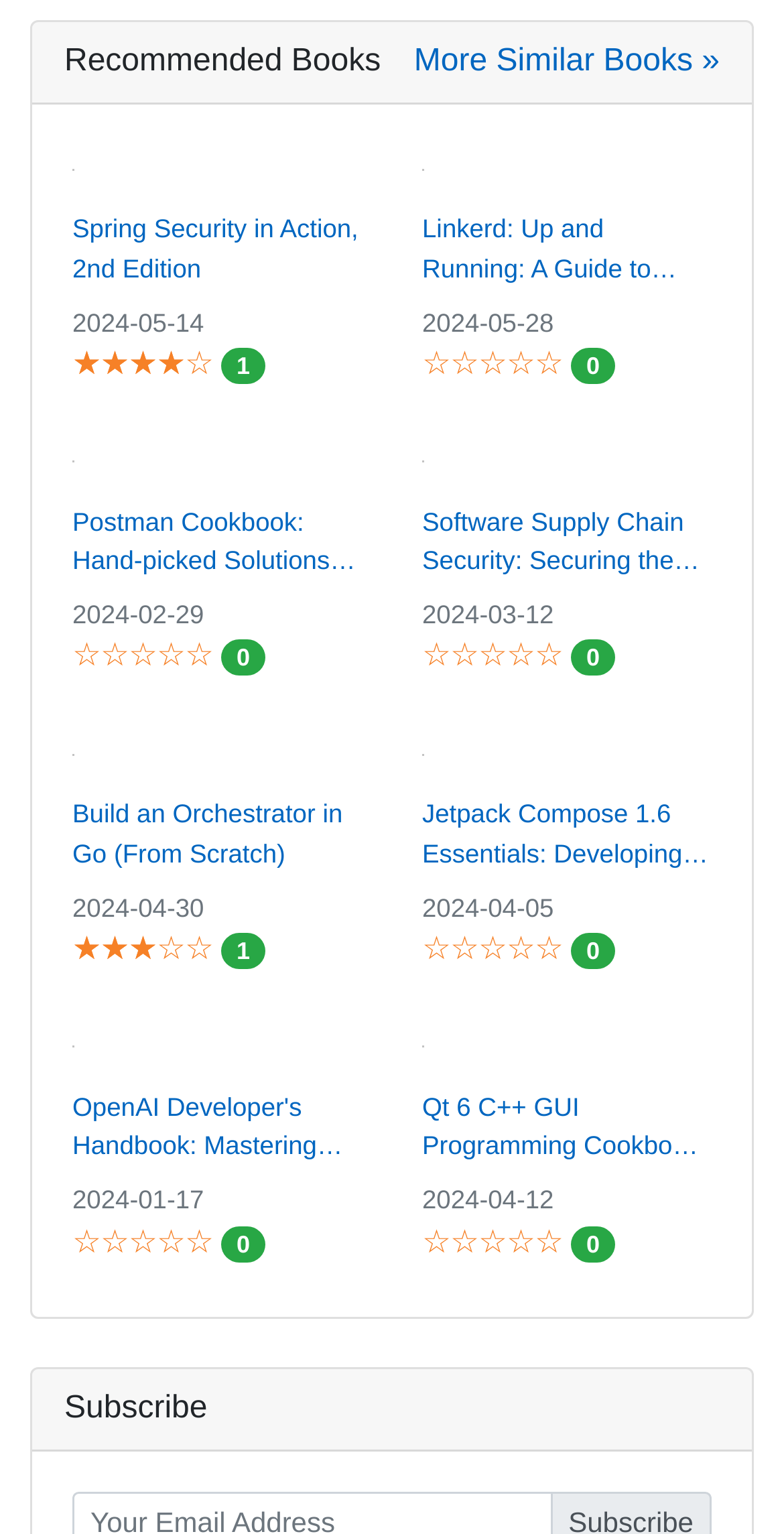Please provide the bounding box coordinate of the region that matches the element description: 1. Coordinates should be in the format (top-left x, top-left y, bottom-right x, bottom-right y) and all values should be between 0 and 1.

[0.283, 0.608, 0.337, 0.632]